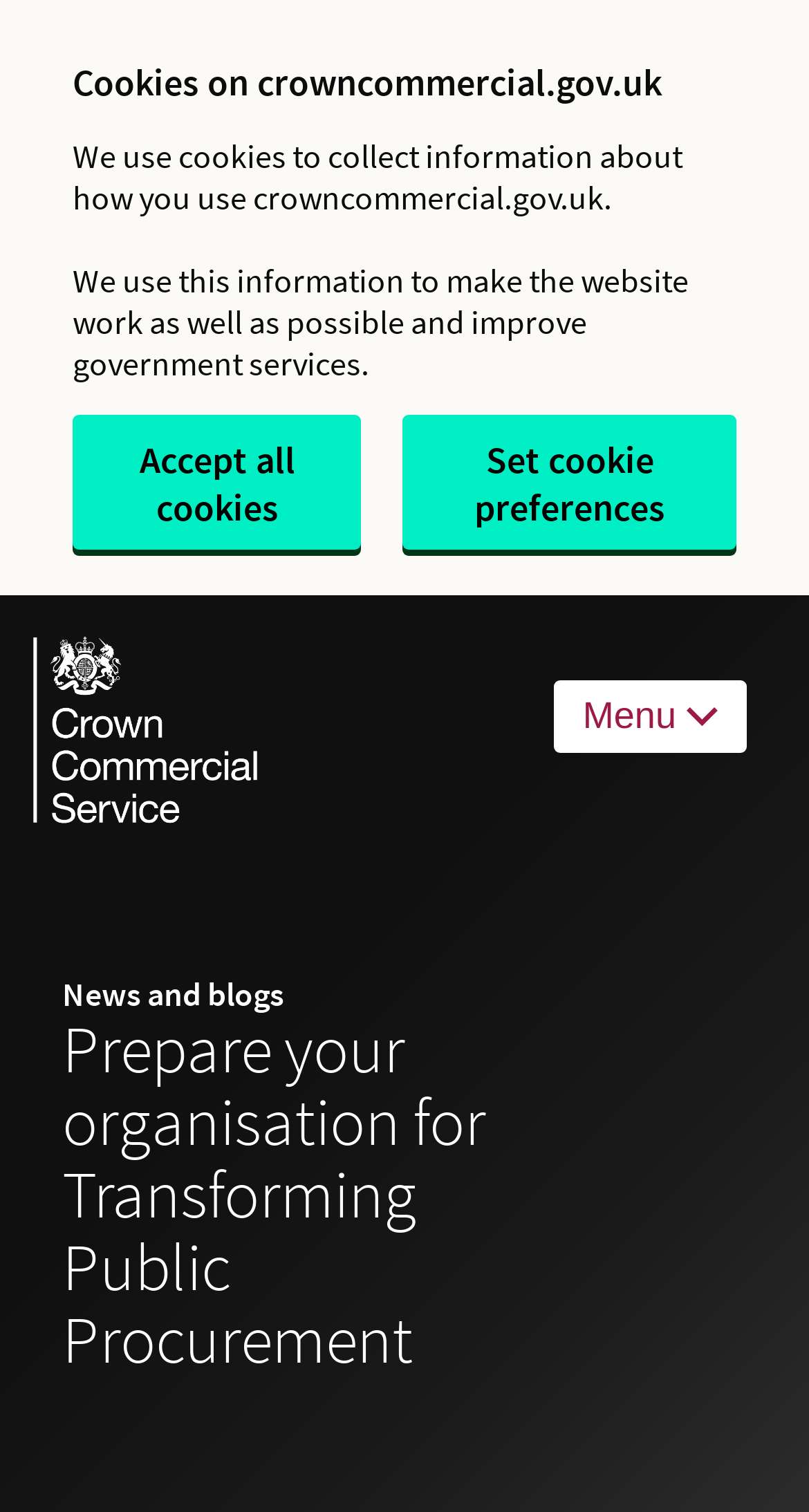Generate a comprehensive description of the webpage.

The webpage is about the Transforming Public Procurement programme, which aims to improve public procurement to save taxpayers money and deliver benefits to the UK. 

At the top of the page, there is a cookie policy section that spans almost the entire width of the page. This section contains a heading "Cookies on crowncommercial.gov.uk" and two paragraphs of text explaining the use of cookies on the website. Below the text, there are two buttons: "Accept all cookies" and "Set cookie preferences". 

To the right of the cookie policy section, there is a "Skip to main content" link. Below this link, there is a link to the CCS homepage, accompanied by a small image. 

On the top right corner of the page, there is a "Menu" button with an image of three horizontal lines. 

The main content of the page starts with a heading "Prepare your organisation for Transforming Public Procurement" and a subheading "News and blogs". The main content section takes up most of the page's width and is positioned below the top navigation elements.